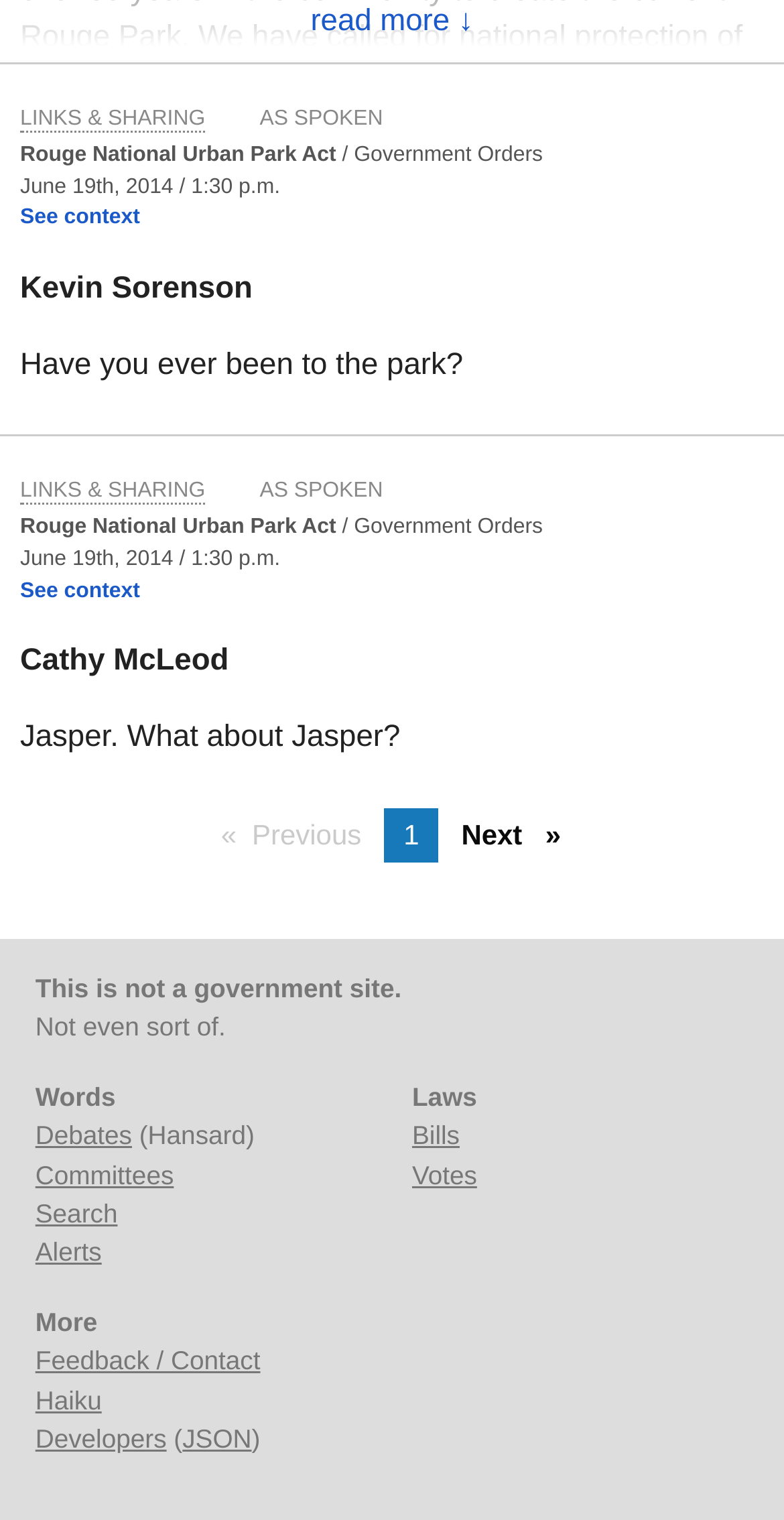Please identify the bounding box coordinates of the area I need to click to accomplish the following instruction: "Click 'See context'".

[0.026, 0.136, 0.179, 0.151]